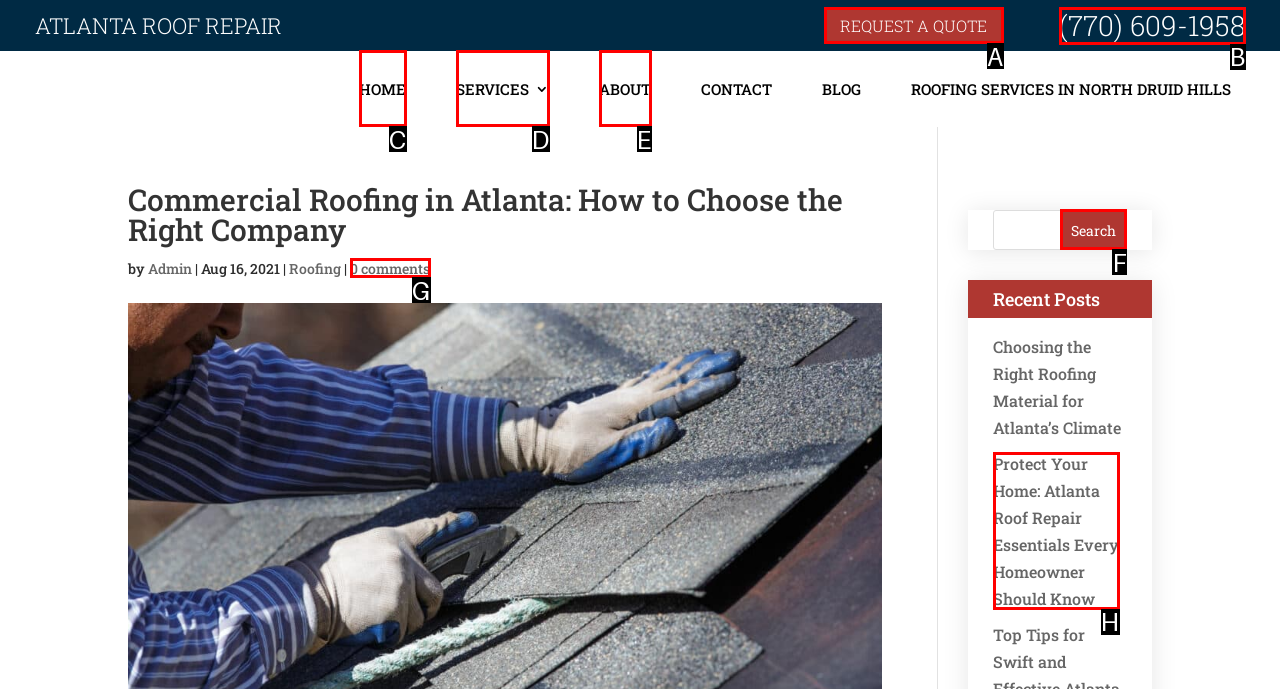Which HTML element matches the description: (770) 609-1958 the best? Answer directly with the letter of the chosen option.

B